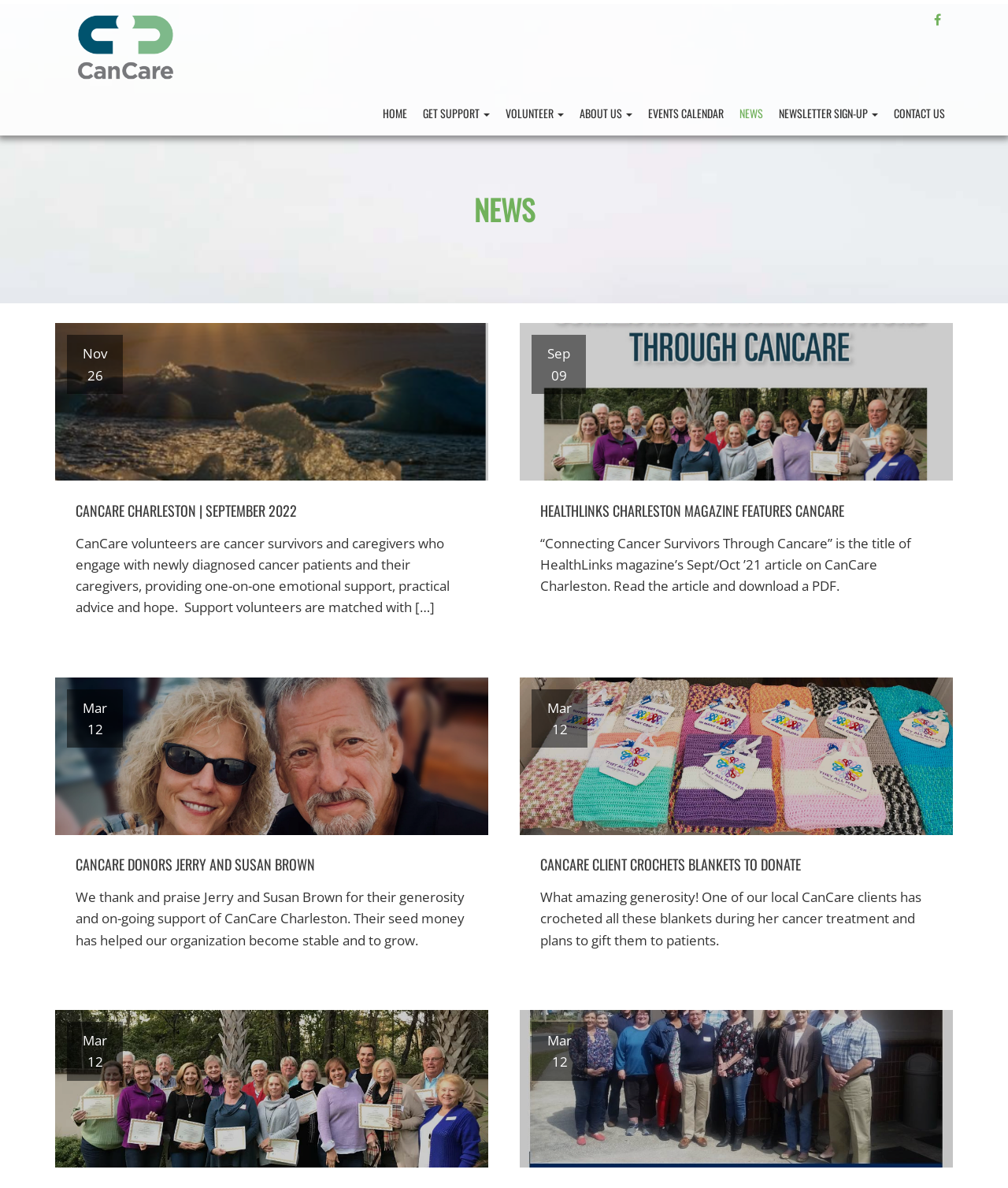Find the bounding box coordinates of the area to click in order to follow the instruction: "View the Events Calendar".

[0.635, 0.081, 0.726, 0.11]